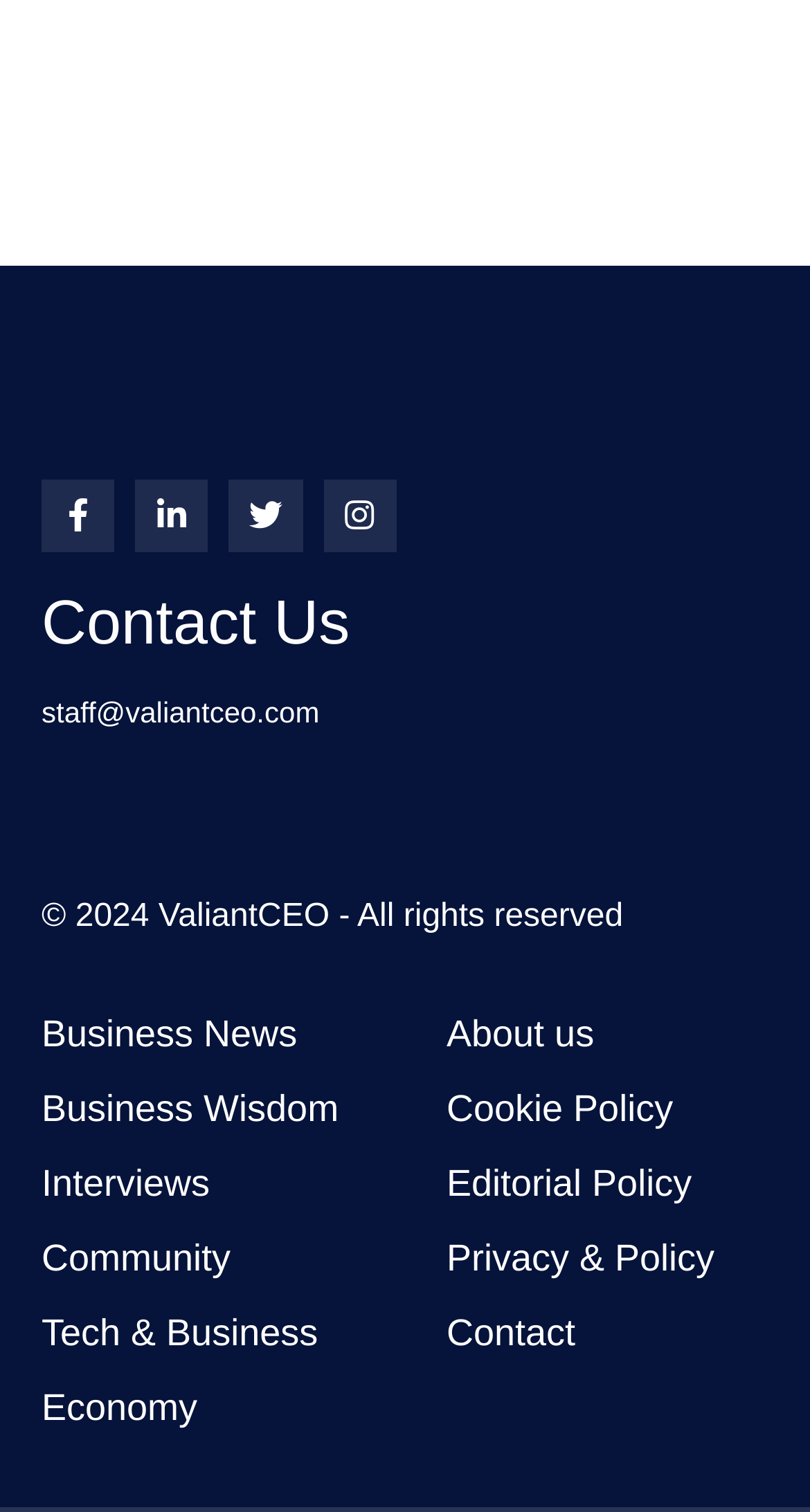Answer the question using only a single word or phrase: 
What is the email address for contact?

staff@valiantceo.com